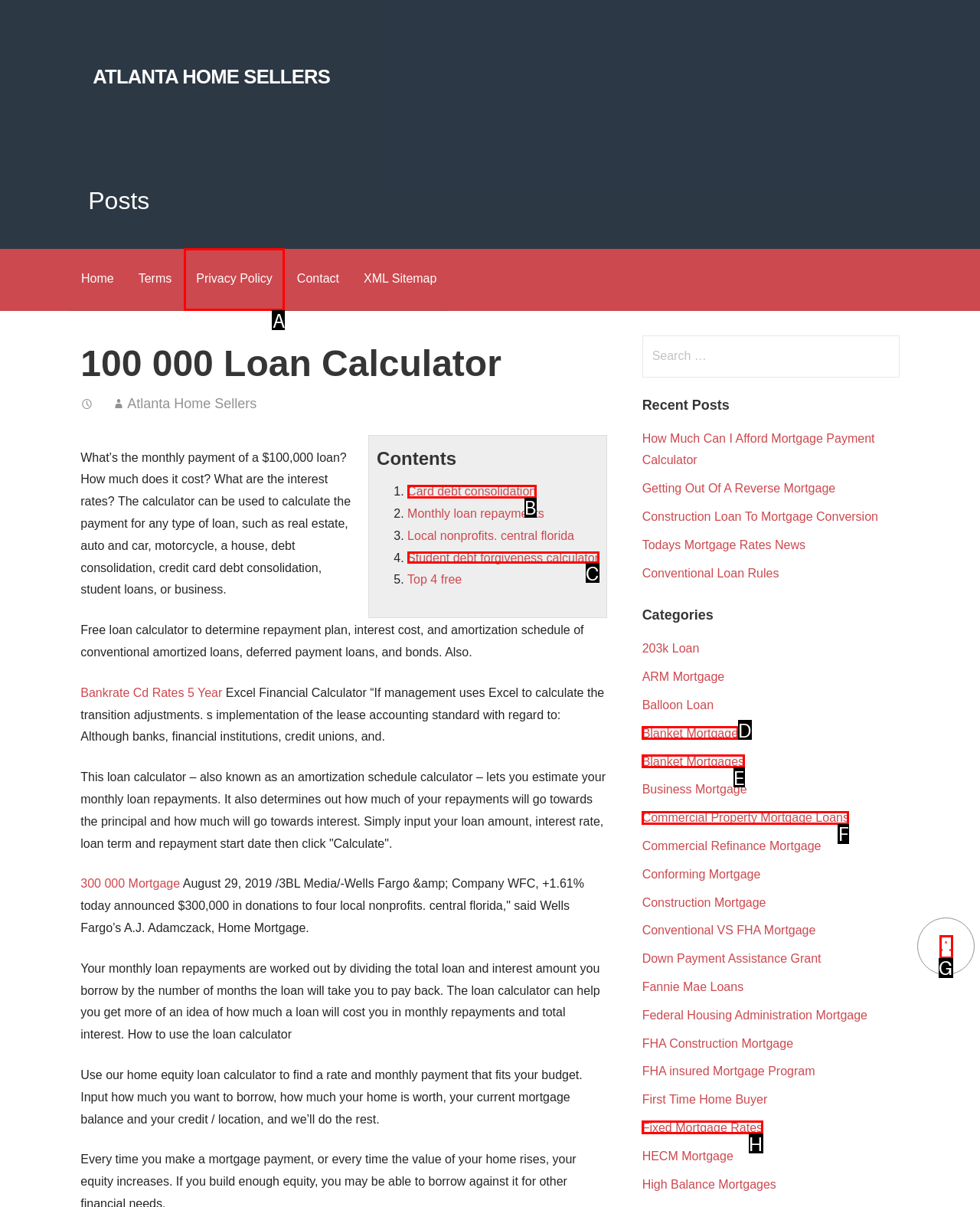Which lettered option should I select to achieve the task: Click on 'Student debt forgiveness calculator' according to the highlighted elements in the screenshot?

C